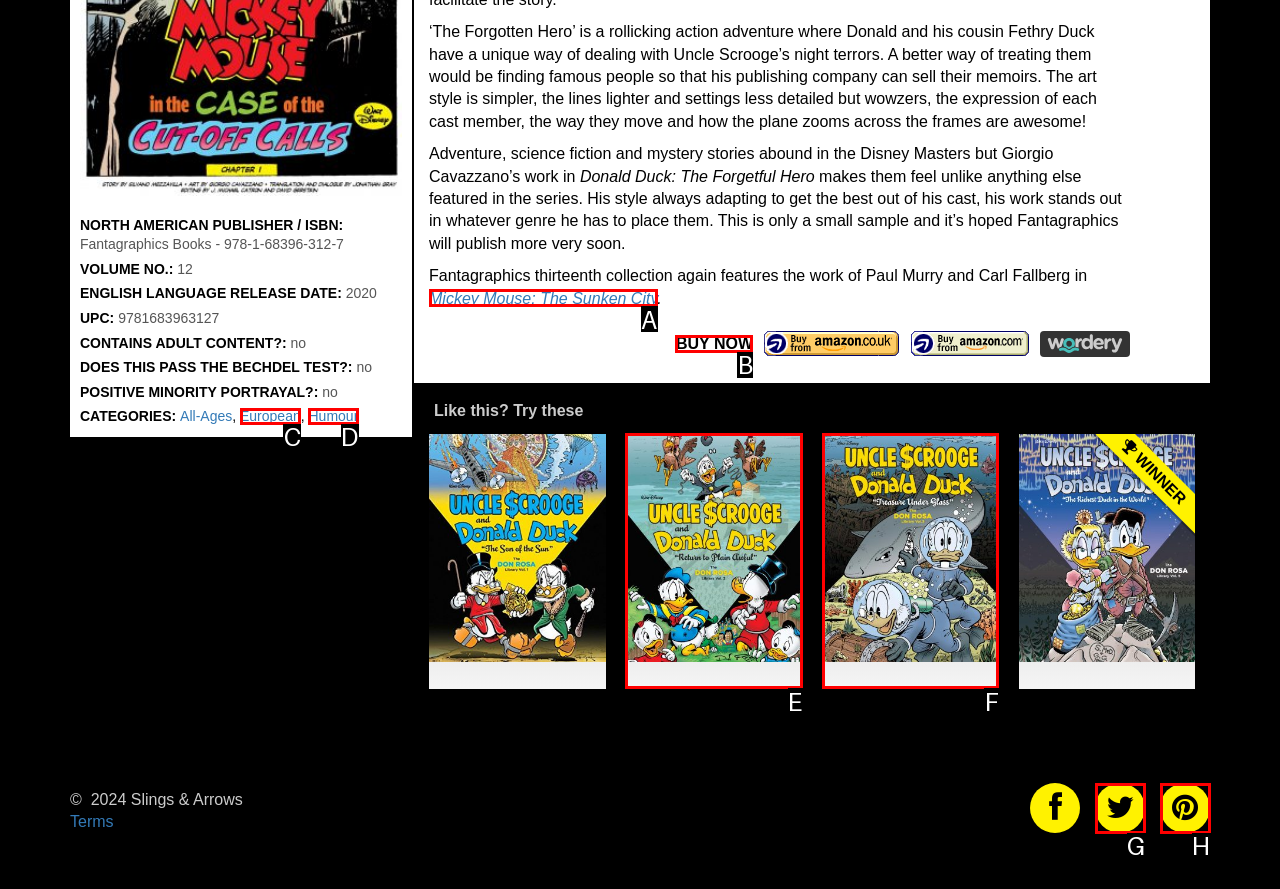Please indicate which HTML element to click in order to fulfill the following task: Click the 'BUY NOW' button Respond with the letter of the chosen option.

B